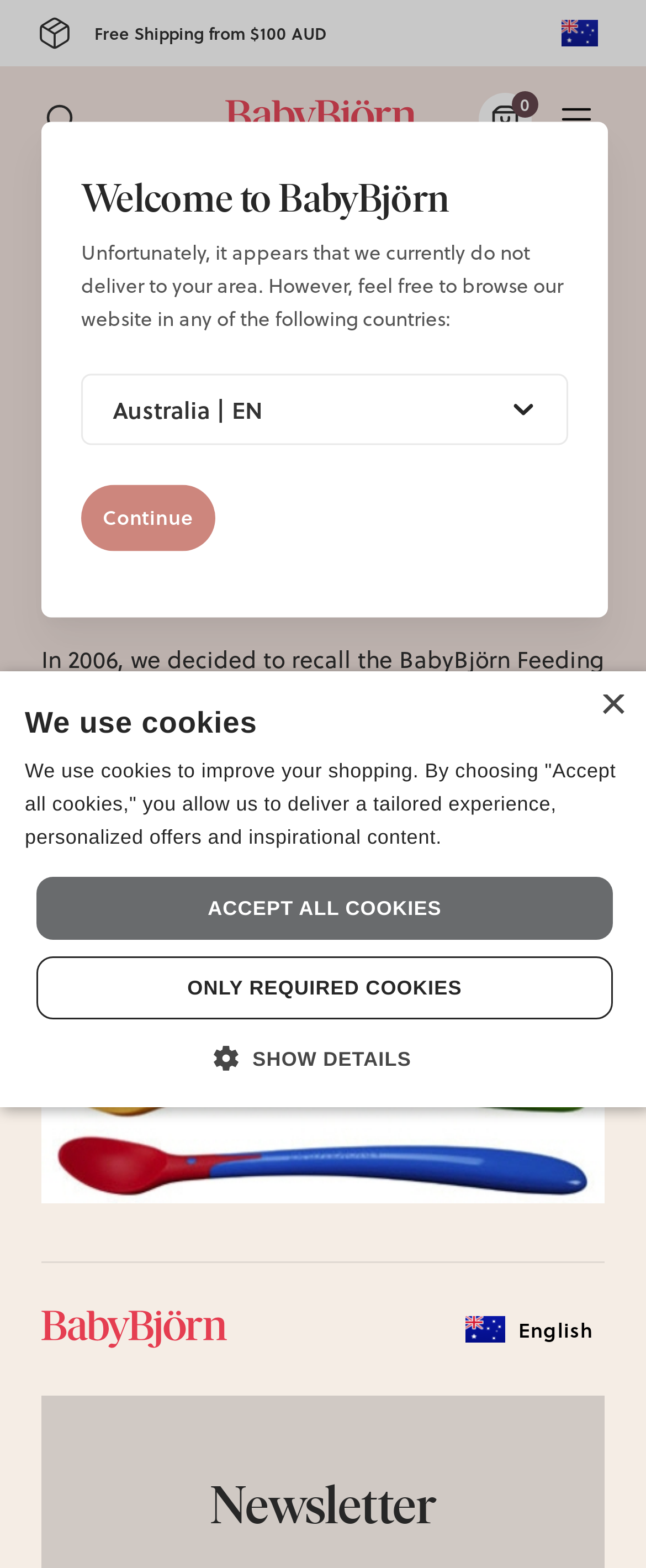Please identify the bounding box coordinates of the area I need to click to accomplish the following instruction: "Flag for".

[0.854, 0.012, 0.941, 0.031]